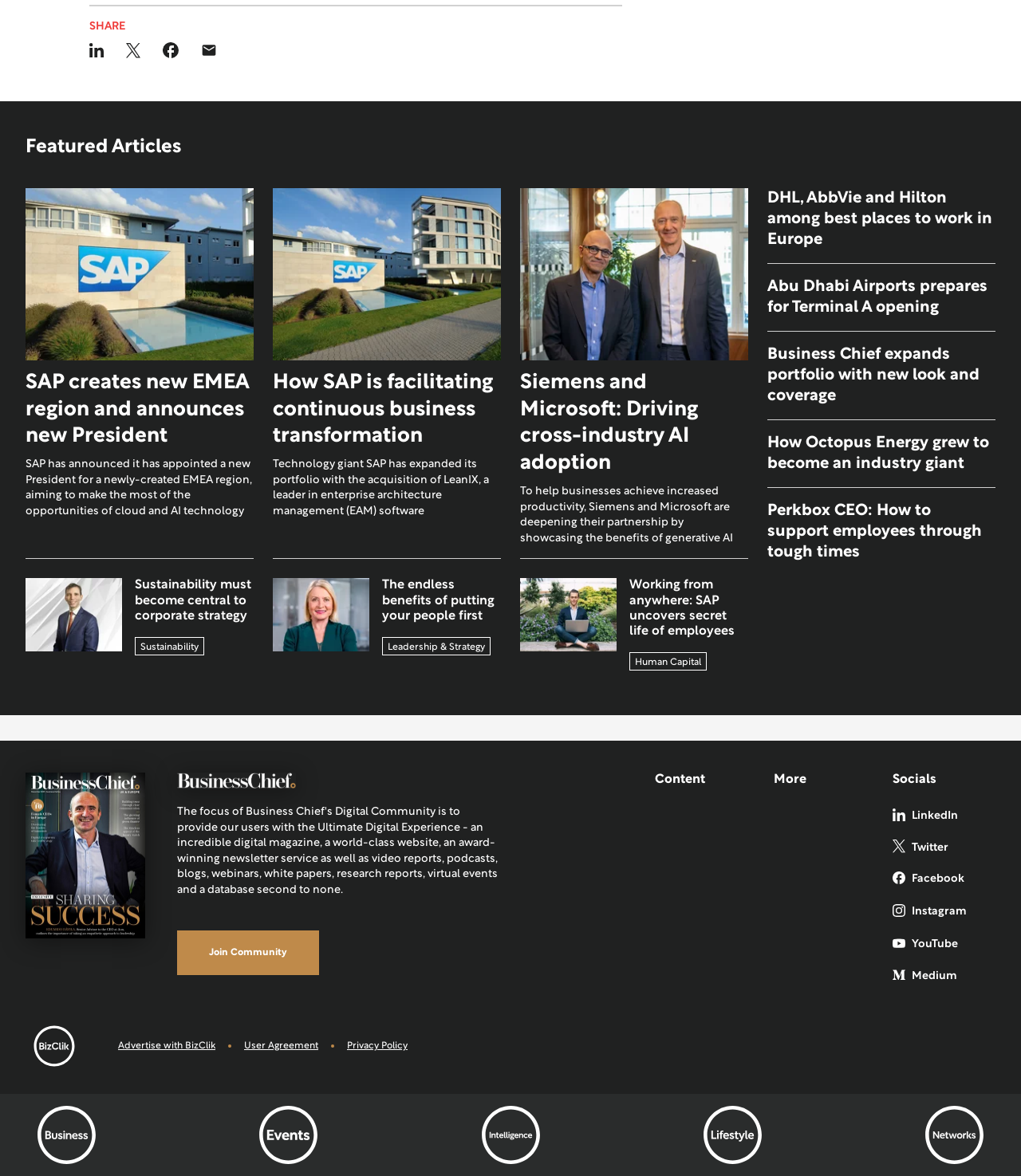Determine the bounding box coordinates of the element that should be clicked to execute the following command: "Follow on Twitter".

[0.874, 0.708, 0.975, 0.734]